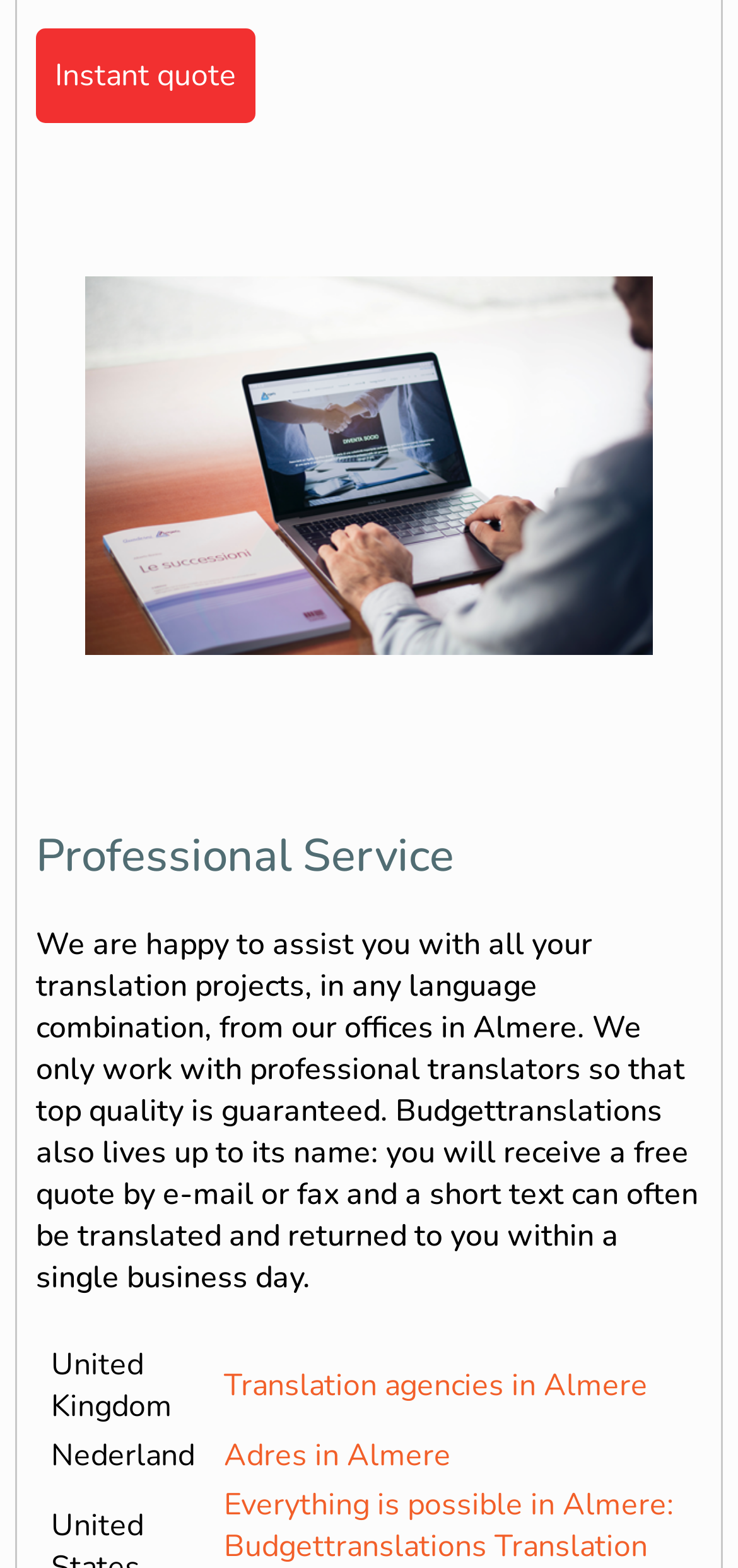What is the location of the agency's office?
Please give a detailed and elaborate answer to the question based on the image.

The location of the agency's office can be determined by looking at the static text 'We are happy to assist you with all your translation projects, in any language combination, from our offices in Almere.' which explicitly mentions the location as Almere.